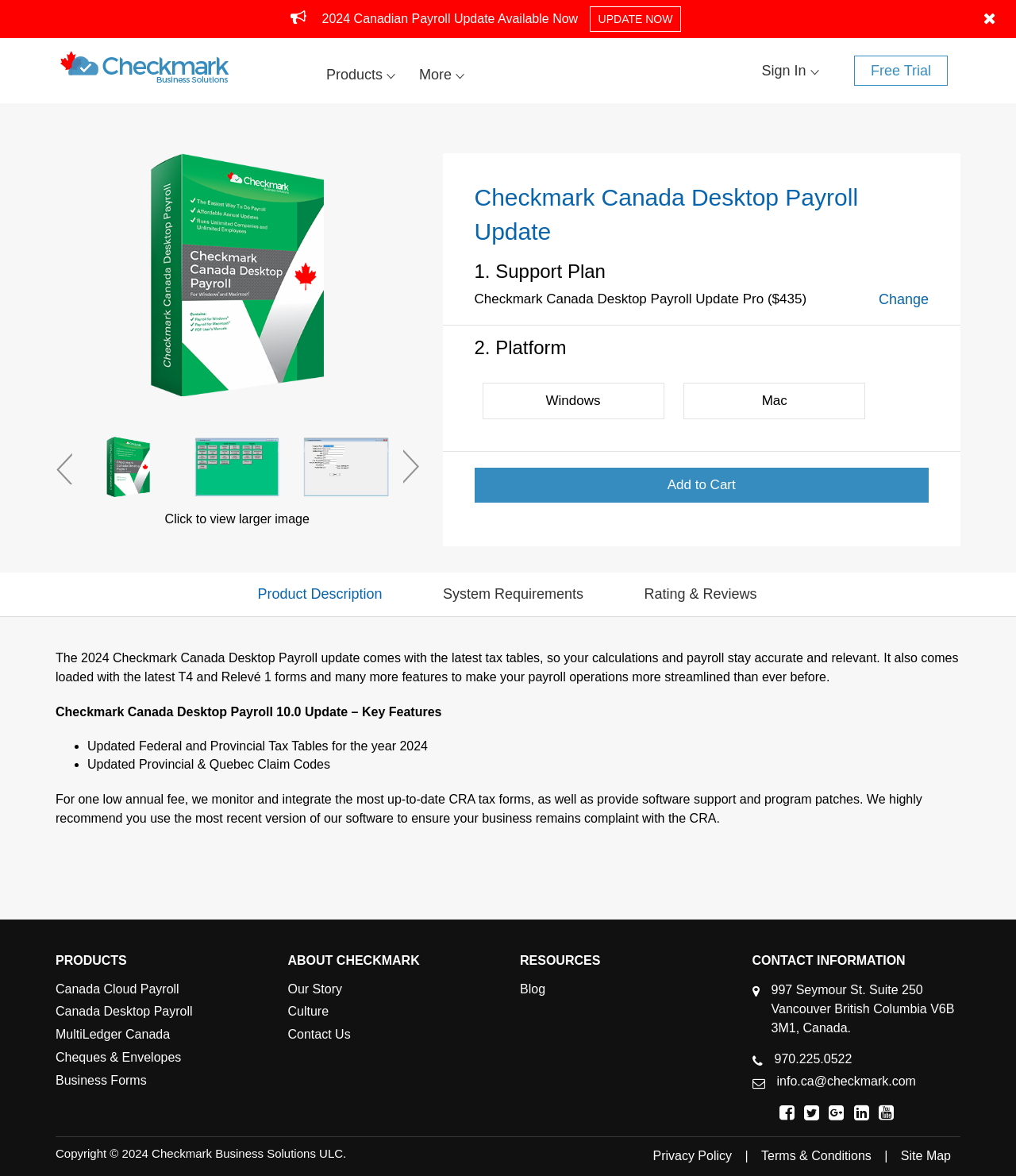Give a detailed account of the webpage.

This webpage is about Checkmark Canada Desktop Payroll Update, a software solution for Canadian businesses. At the top, there is a logo of Checkmark Business Solutions, a prominent element on the page. Below the logo, a heading "2024 Canadian Payroll Update Available Now" is displayed, accompanied by an "UPDATE NOW" button. 

On the top-right corner, there are navigation links, including "Products", "More", "Sign In", and "Free Trial". 

Below the heading, there is a section showcasing the product's features, including an image and a brief description. The description highlights the importance of the 2024 Checkmark Canada Desktop Payroll update, which comes with the latest tax tables, T4 and Relevé 1 forms, and other features to streamline payroll operations.

The page also displays a list of key features, including updated federal and provincial tax tables, and updated provincial and Quebec claim codes. Additionally, there is a section explaining the benefits of using the most recent version of the software to ensure compliance with the Canada Revenue Agency (CRA).

On the left side, there is a menu with links to various products, including Canada Cloud Payroll, Canada Desktop Payroll, MultiLedger Canada, Cheques & Envelopes, and Business Forms. Below the product links, there are sections for "About Checkmark", "Resources", and "Contact Information", each with their respective links and details.

At the bottom of the page, there is a copyright notice, followed by links to "Privacy Policy", "Terms & Conditions", and "Site Map".